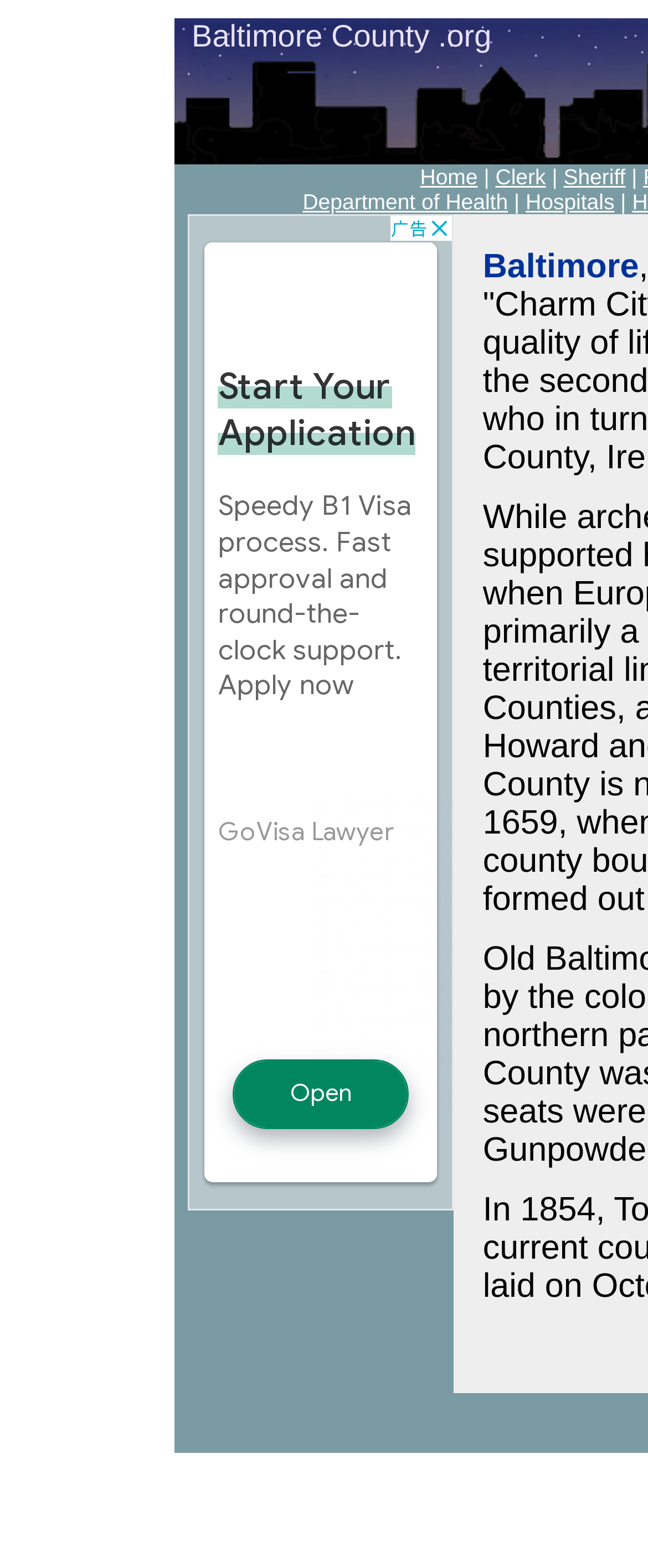How many links are there in the top menu?
Answer with a single word or short phrase according to what you see in the image.

4